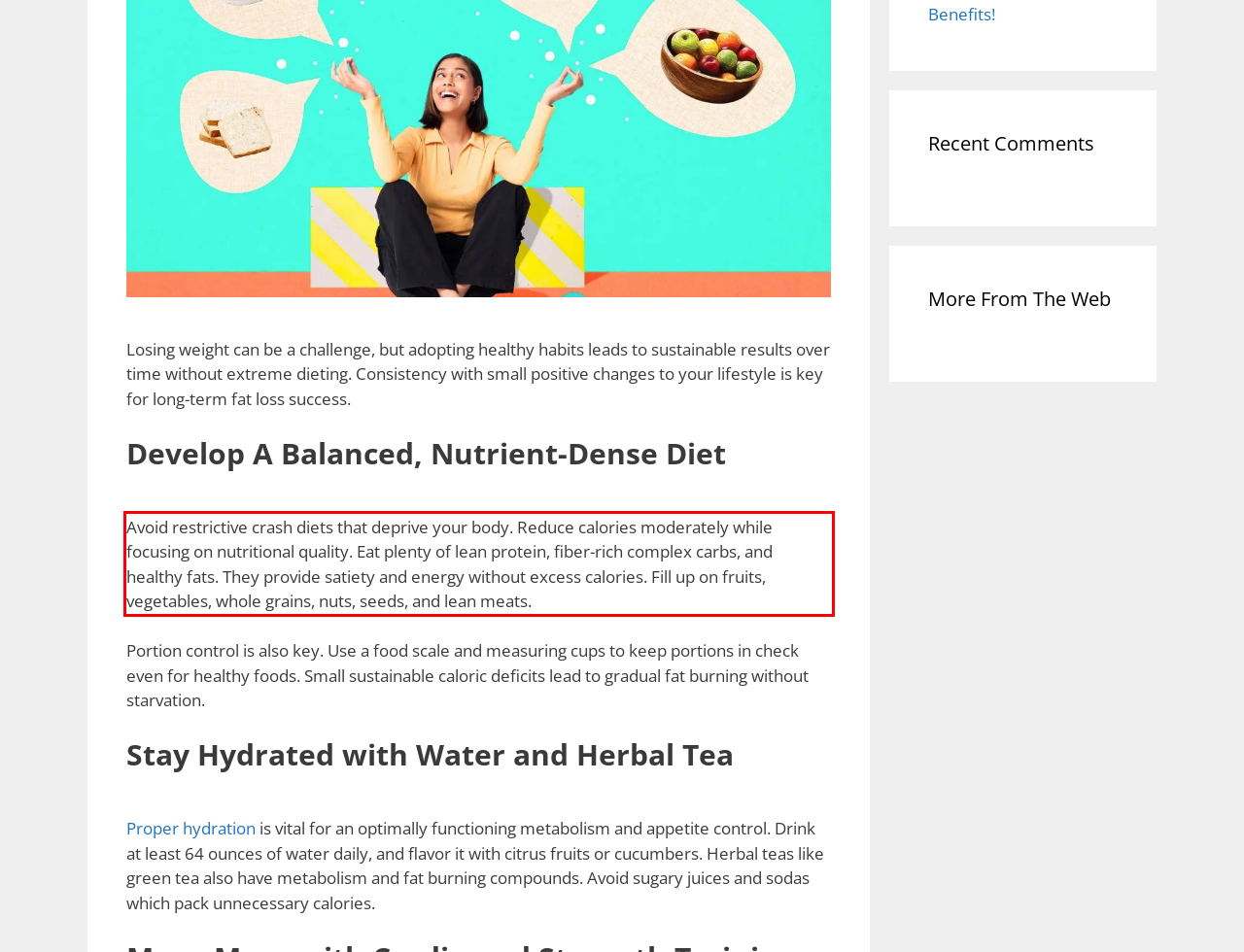Please look at the screenshot provided and find the red bounding box. Extract the text content contained within this bounding box.

Avoid restrictive crash diets that deprive your body. Reduce calories moderately while focusing on nutritional quality. Eat plenty of lean protein, fiber-rich complex carbs, and healthy fats. They provide satiety and energy without excess calories. Fill up on fruits, vegetables, whole grains, nuts, seeds, and lean meats.